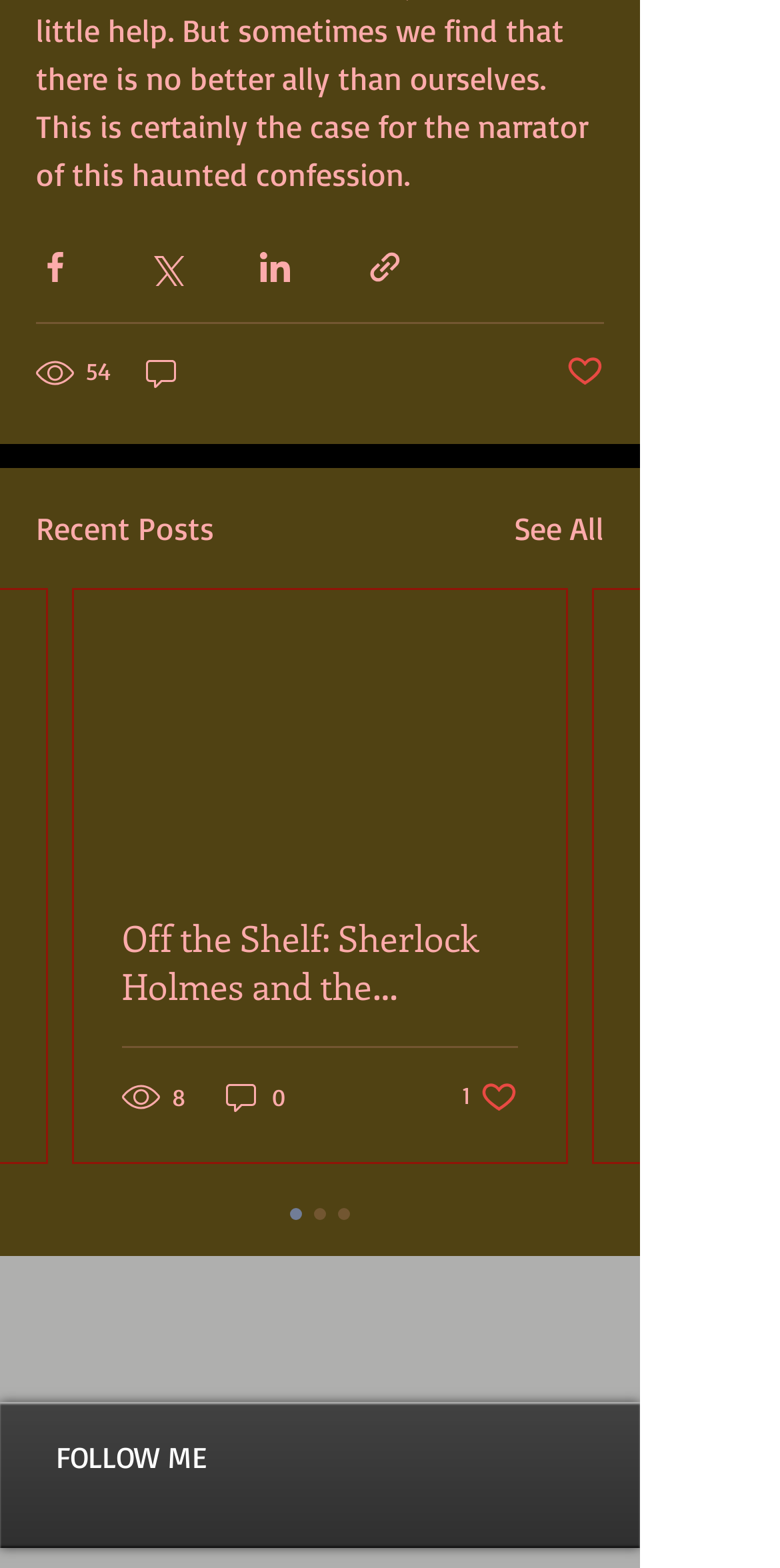What is the number of likes for the second post?
Look at the webpage screenshot and answer the question with a detailed explanation.

I looked at the second post on the webpage and found the text '1 like. Post not marked as liked' below it, which indicates the number of likes for that post.